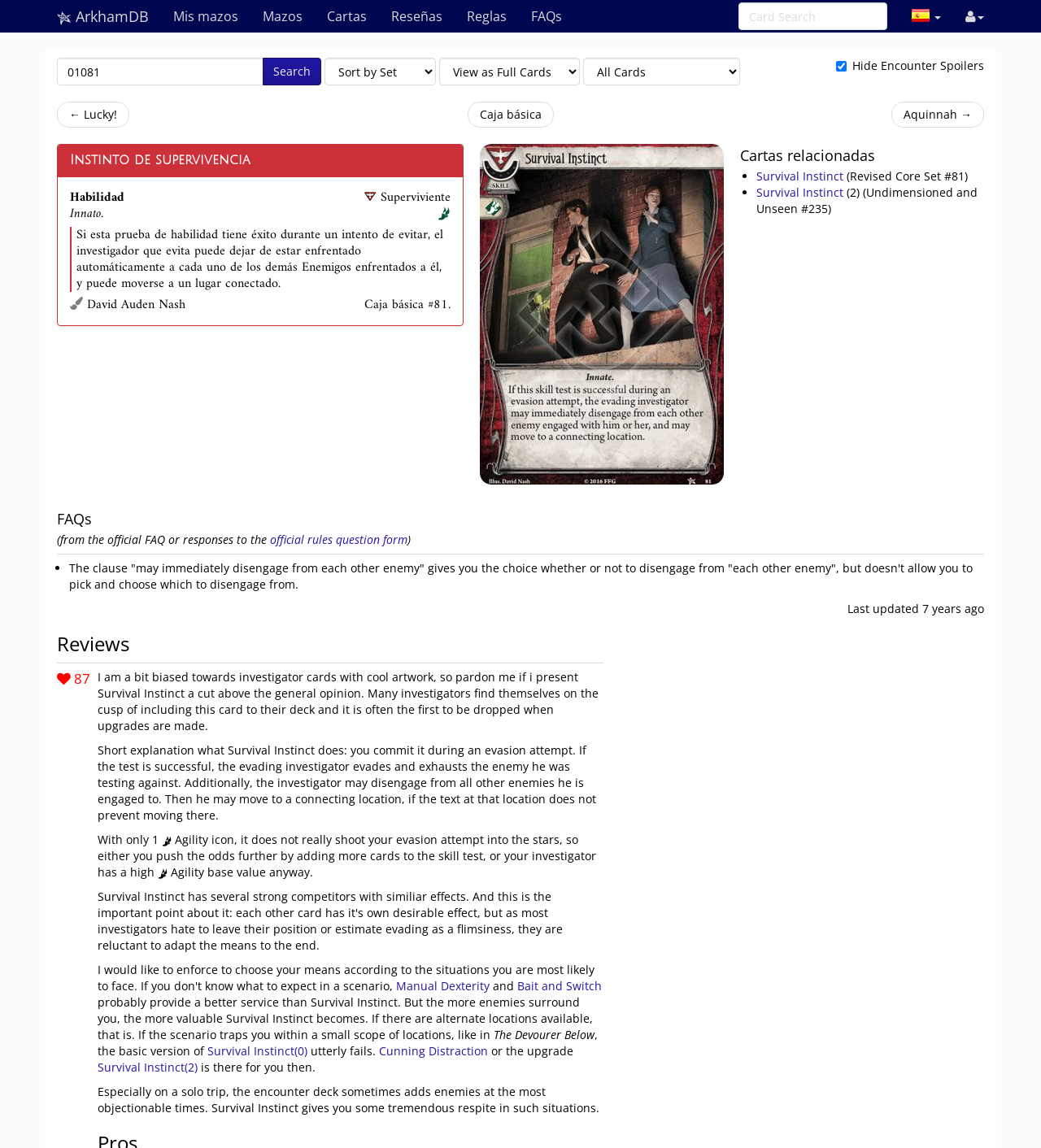What is the name of the scenario mentioned in the review?
Provide a comprehensive and detailed answer to the question.

The name of the scenario can be found in the text 'The Devourer Below' which is located in the review section.